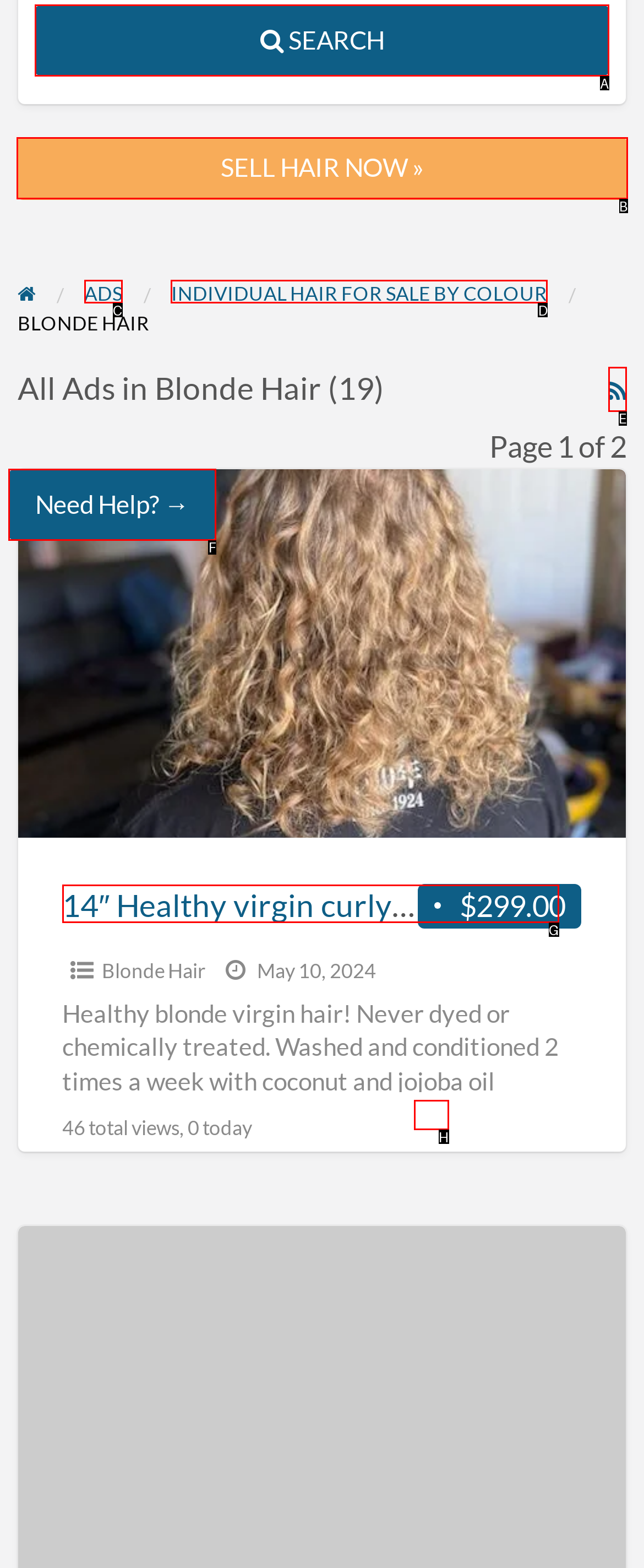Determine the UI element that matches the description: SELL HAIR NOW »
Answer with the letter from the given choices.

B